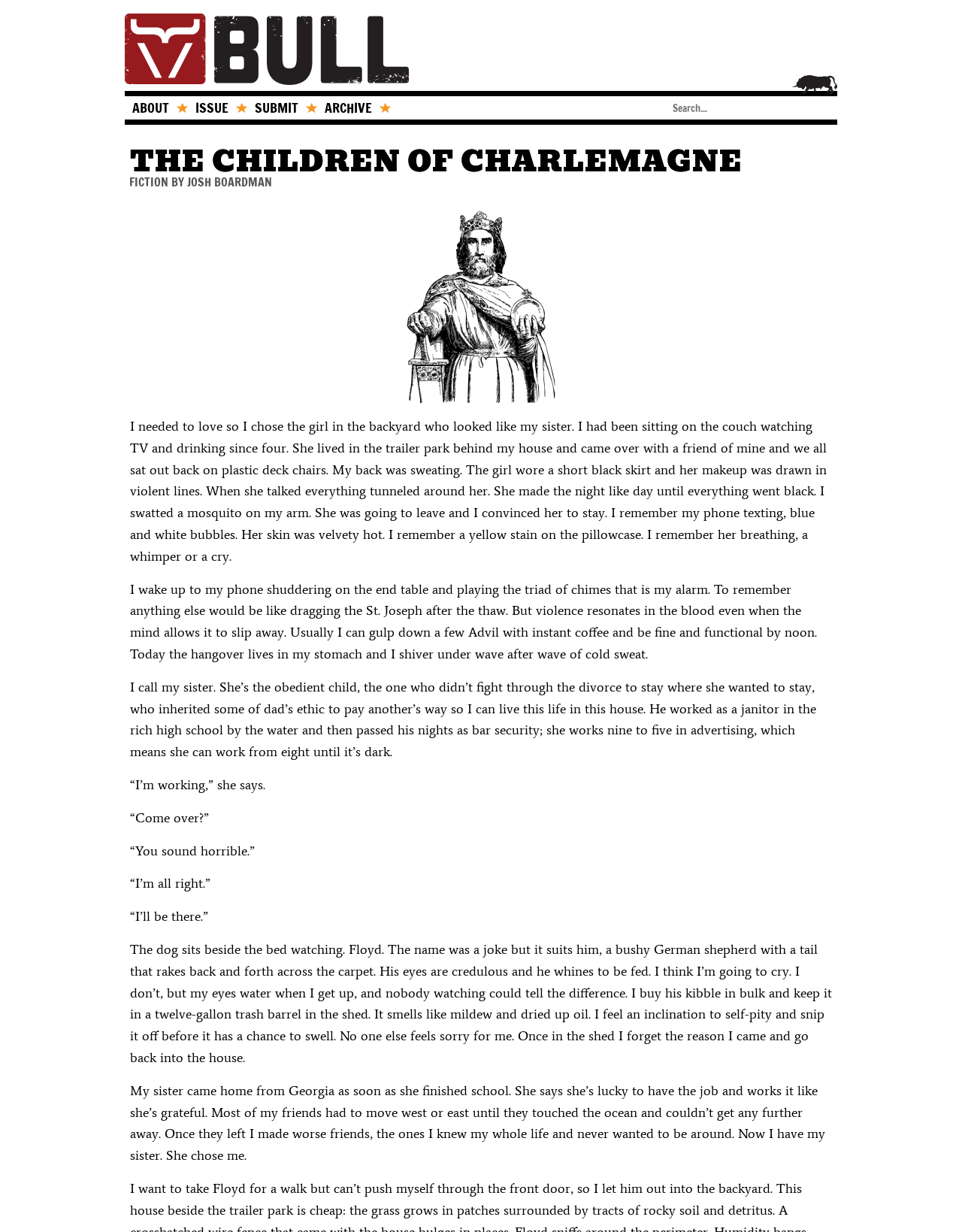Please identify the bounding box coordinates of the area I need to click to accomplish the following instruction: "Read the FICTION section".

[0.134, 0.141, 0.175, 0.154]